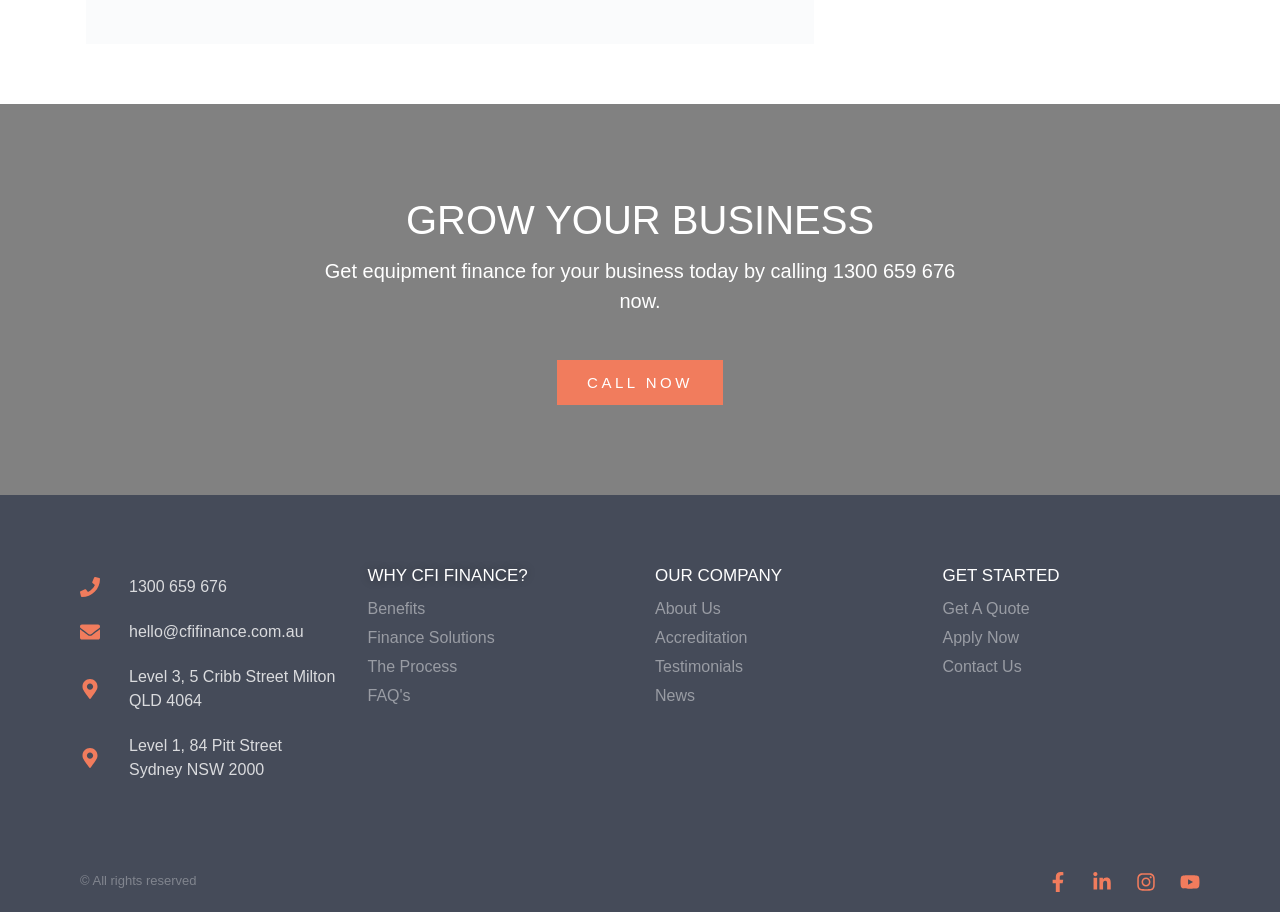Determine the bounding box for the UI element described here: "The Process".

[0.287, 0.718, 0.488, 0.744]